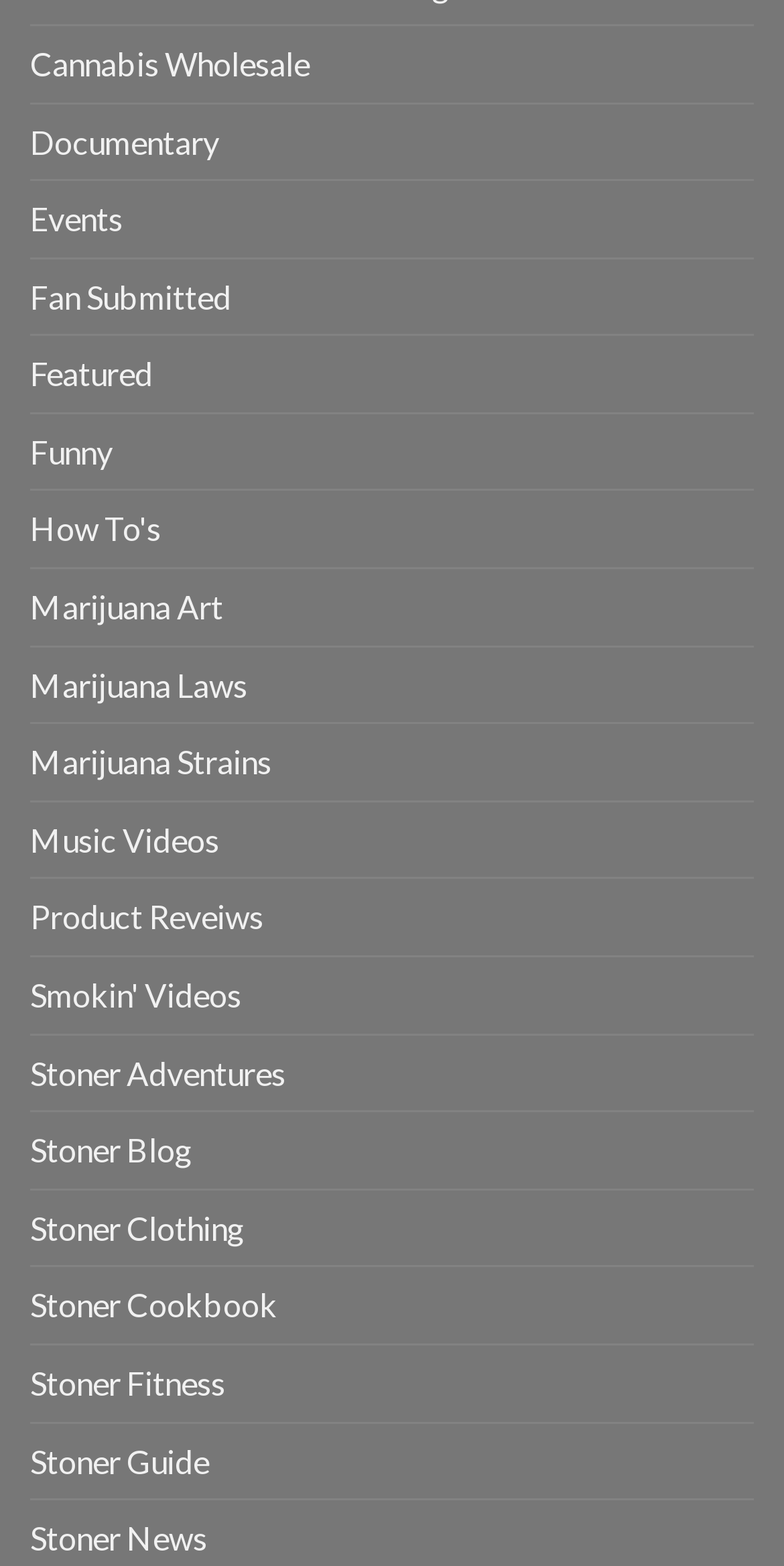Identify the bounding box coordinates of the region that needs to be clicked to carry out this instruction: "View Documentary". Provide these coordinates as four float numbers ranging from 0 to 1, i.e., [left, top, right, bottom].

[0.038, 0.066, 0.279, 0.114]